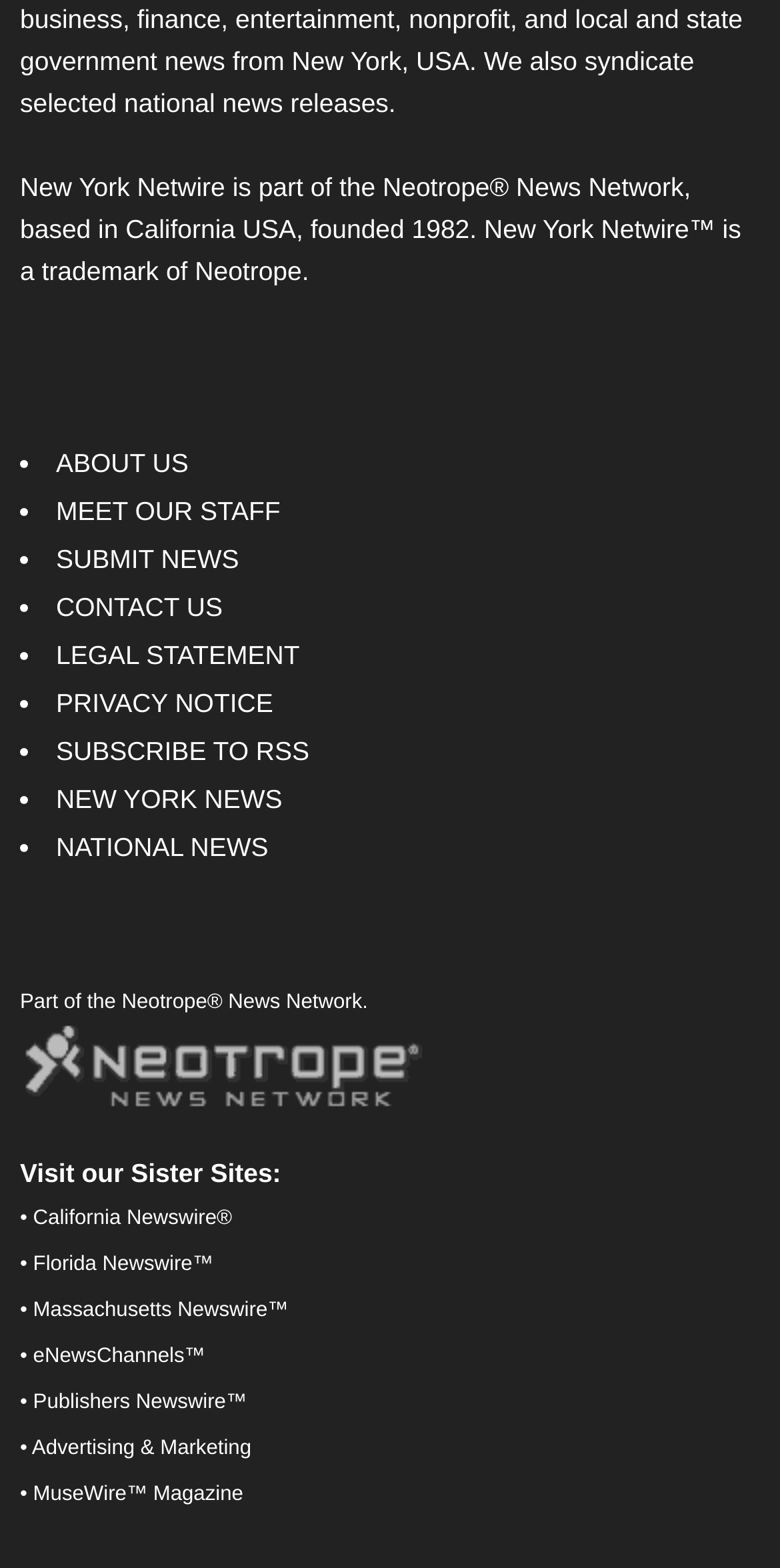Using the provided element description: "ABOUT US", identify the bounding box coordinates. The coordinates should be four floats between 0 and 1 in the order [left, top, right, bottom].

[0.072, 0.286, 0.242, 0.305]